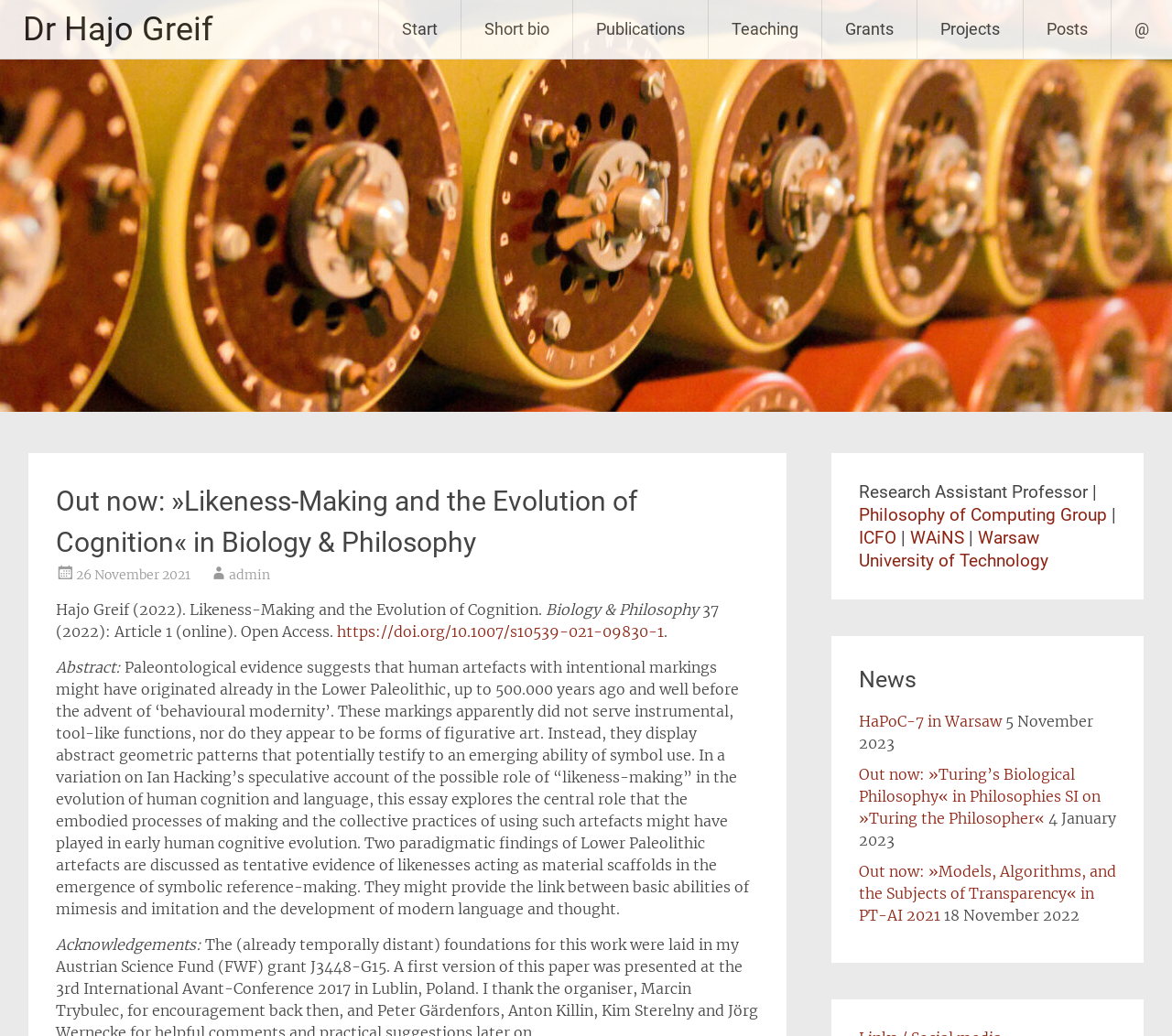Locate the headline of the webpage and generate its content.

Out now: »Likeness-Making and the Evolution of Cognition« in Biology & Philosophy